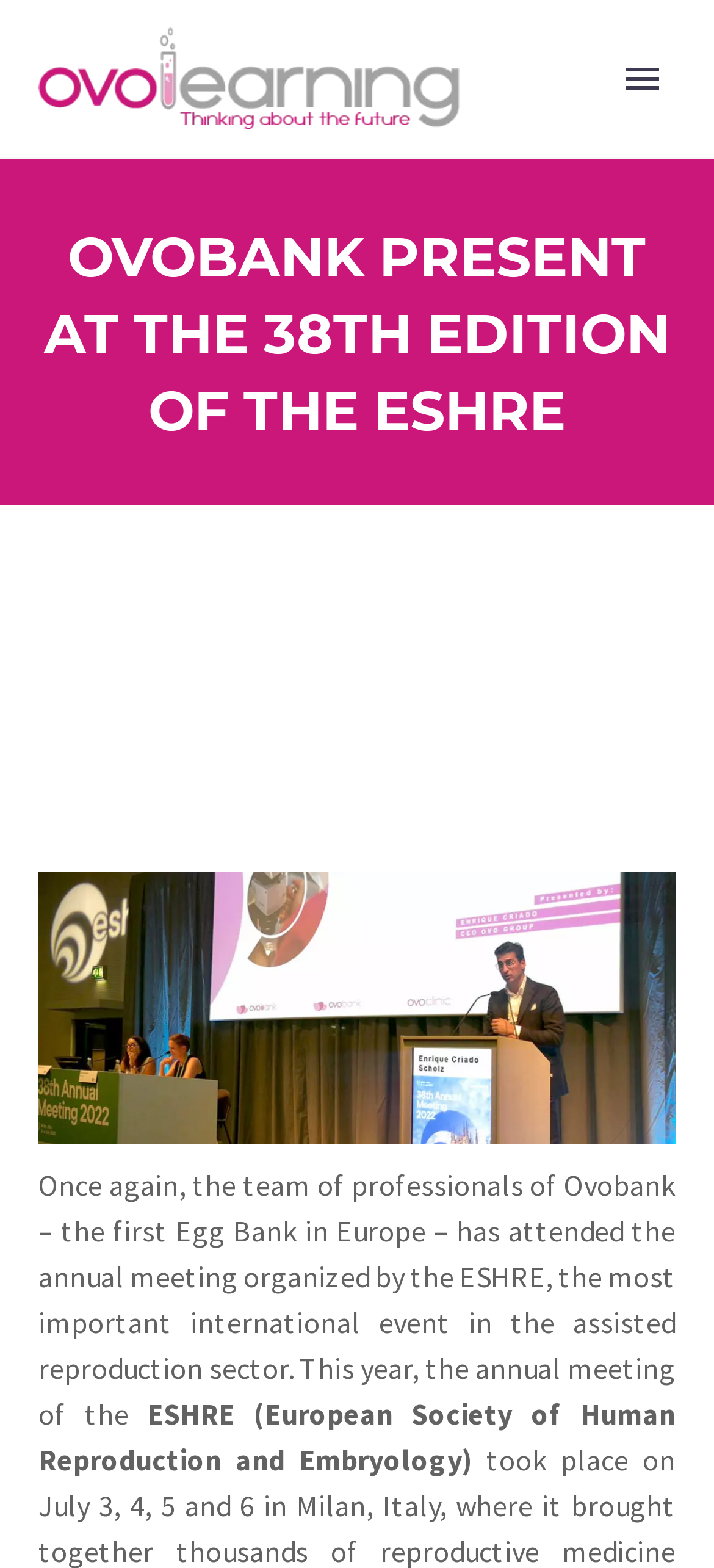Locate the bounding box coordinates of the item that should be clicked to fulfill the instruction: "Switch to English".

[0.056, 0.485, 0.944, 0.545]